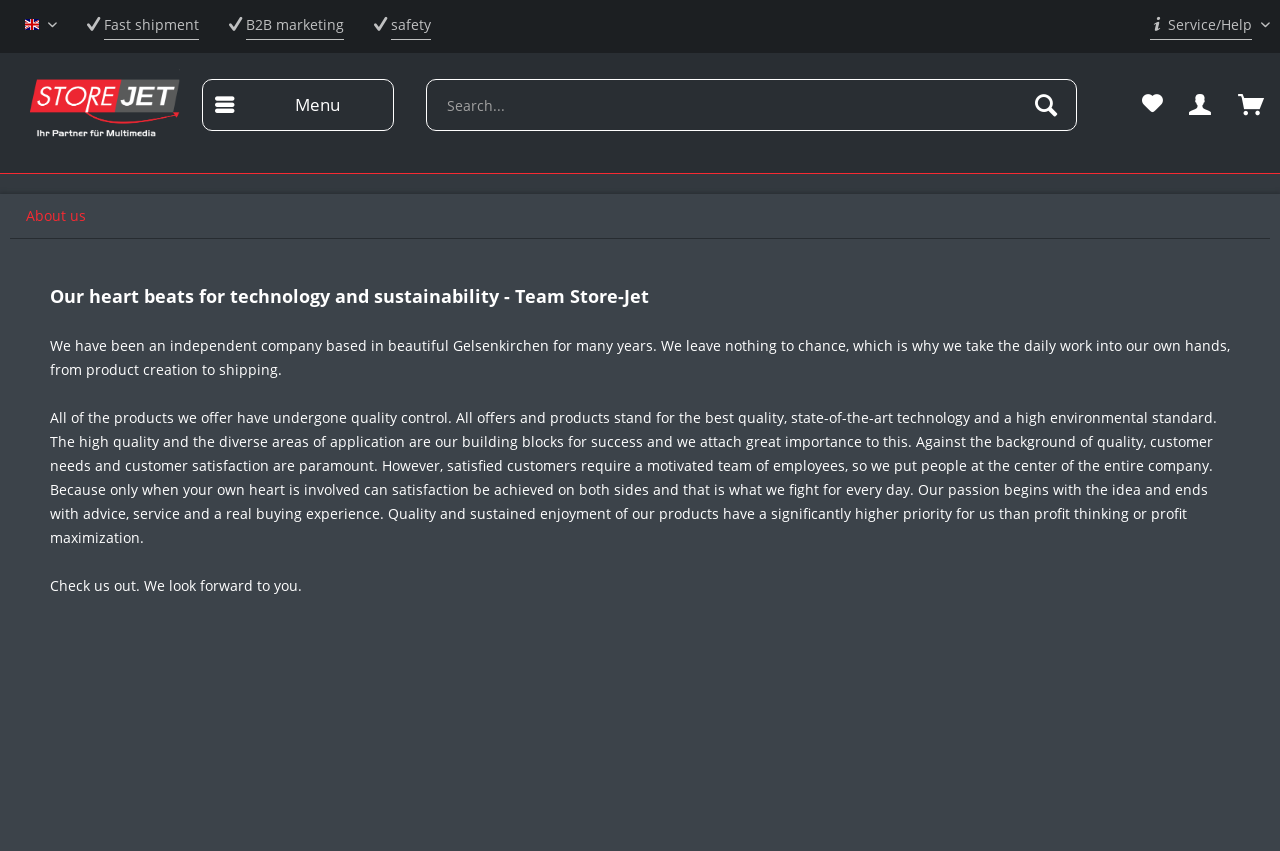Using the webpage screenshot and the element description aria-label="Search..." name="sSearch" placeholder="Search...", determine the bounding box coordinates. Specify the coordinates in the format (top-left x, top-left y, bottom-right x, bottom-right y) with values ranging from 0 to 1.

[0.333, 0.093, 0.841, 0.154]